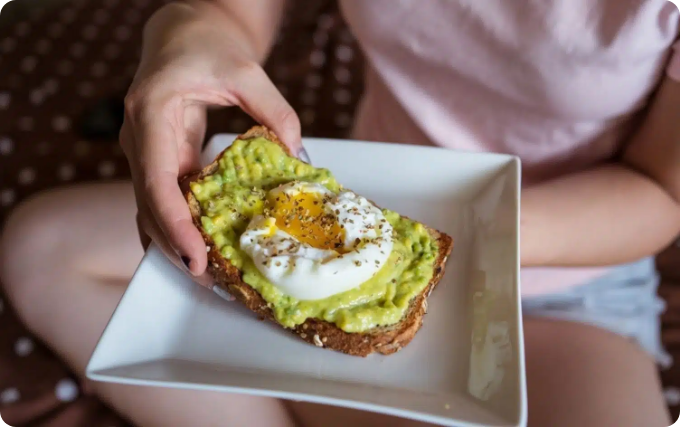Generate an in-depth description of the image.

The image showcases a hand holding a plate of delicious, healthy food featuring a slice of whole-grain toast. Topped with creamy avocado spread, the toast is crowned with a perfectly poached egg that has a bright yellow yolk, enhancing its visual appeal. A sprinkle of seasoning adds texture and flavor to the dish. The background reveals a cozy and casual setting, possibly indicating a relaxed breakfast moment. This meal aligns perfectly with the theme of metabolism-boosting foods, highlighting nutritious ingredients that are both satisfying and beneficial for weight management.